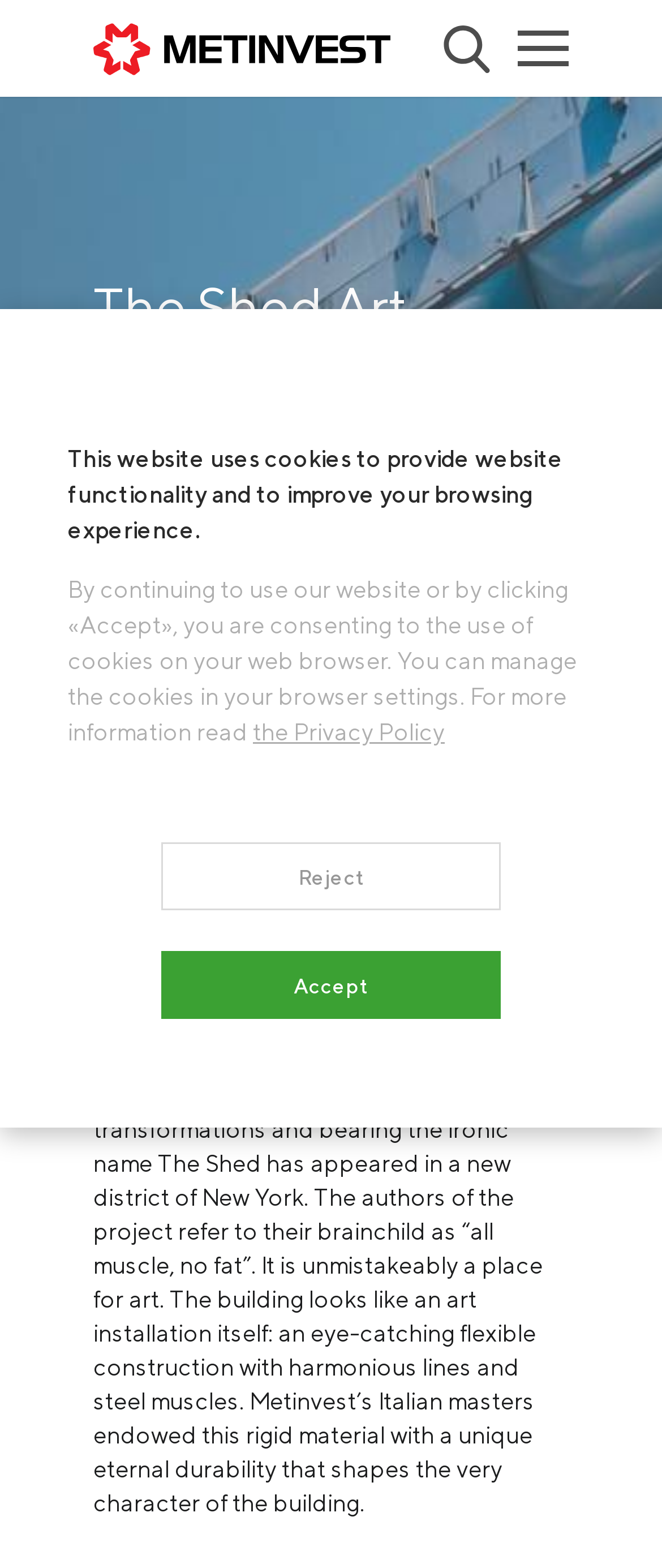What is the name of the art center?
Look at the image and answer the question using a single word or phrase.

The Shed Art Center